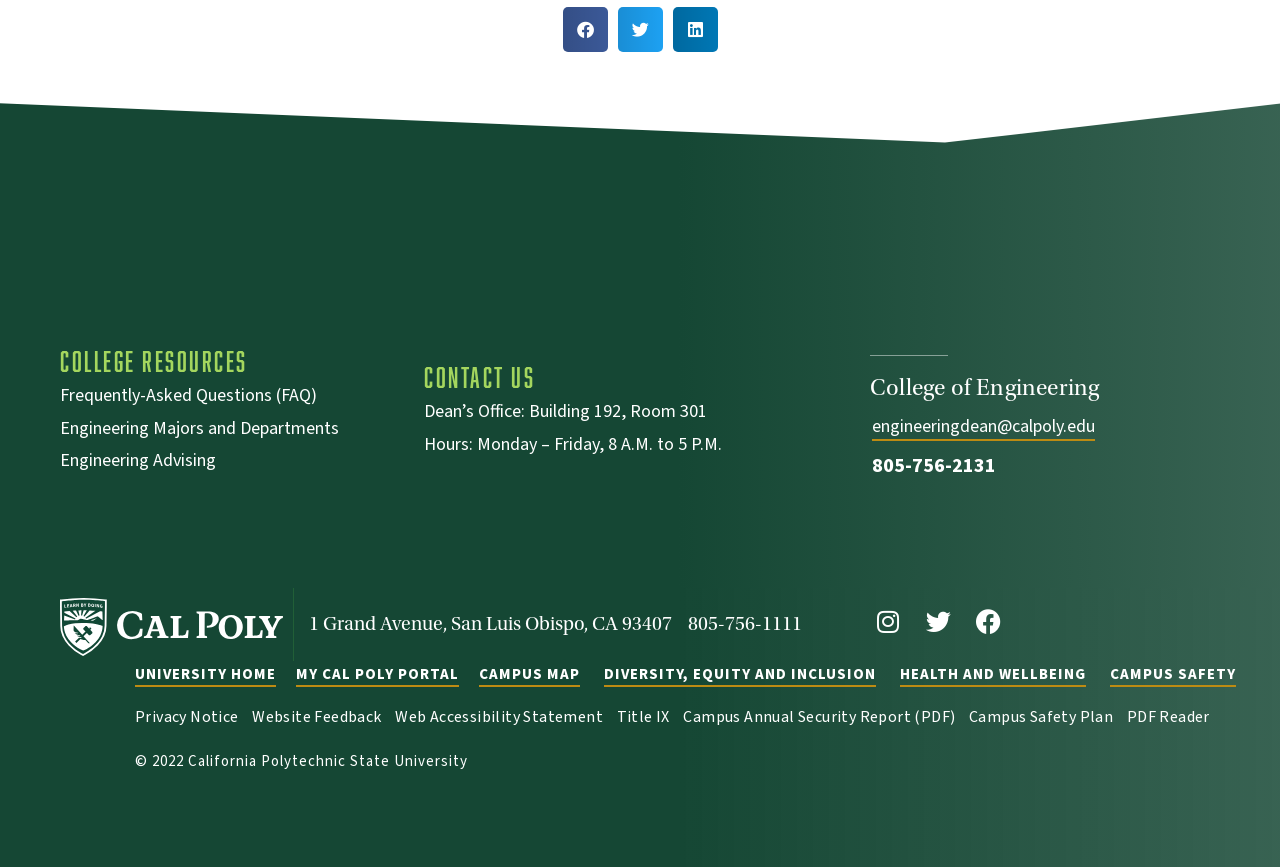Locate the bounding box coordinates of the clickable area needed to fulfill the instruction: "View Frequently-Asked Questions".

[0.047, 0.442, 0.248, 0.471]